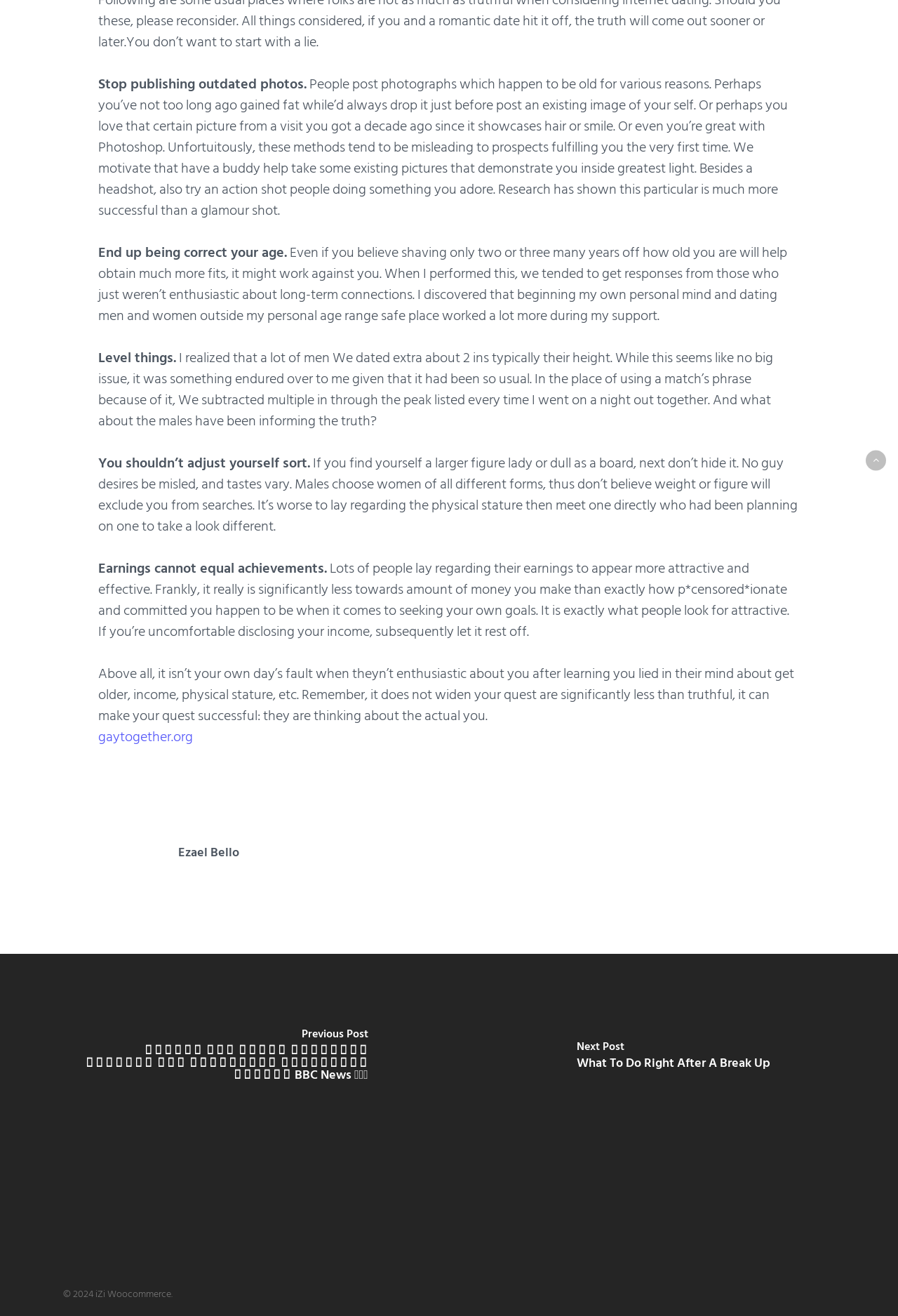Please specify the bounding box coordinates in the format (top-left x, top-left y, bottom-right x, bottom-right y), with all values as floating point numbers between 0 and 1. Identify the bounding box of the UI element described by: parent_node: Previous Post

[0.0, 0.725, 0.5, 0.885]